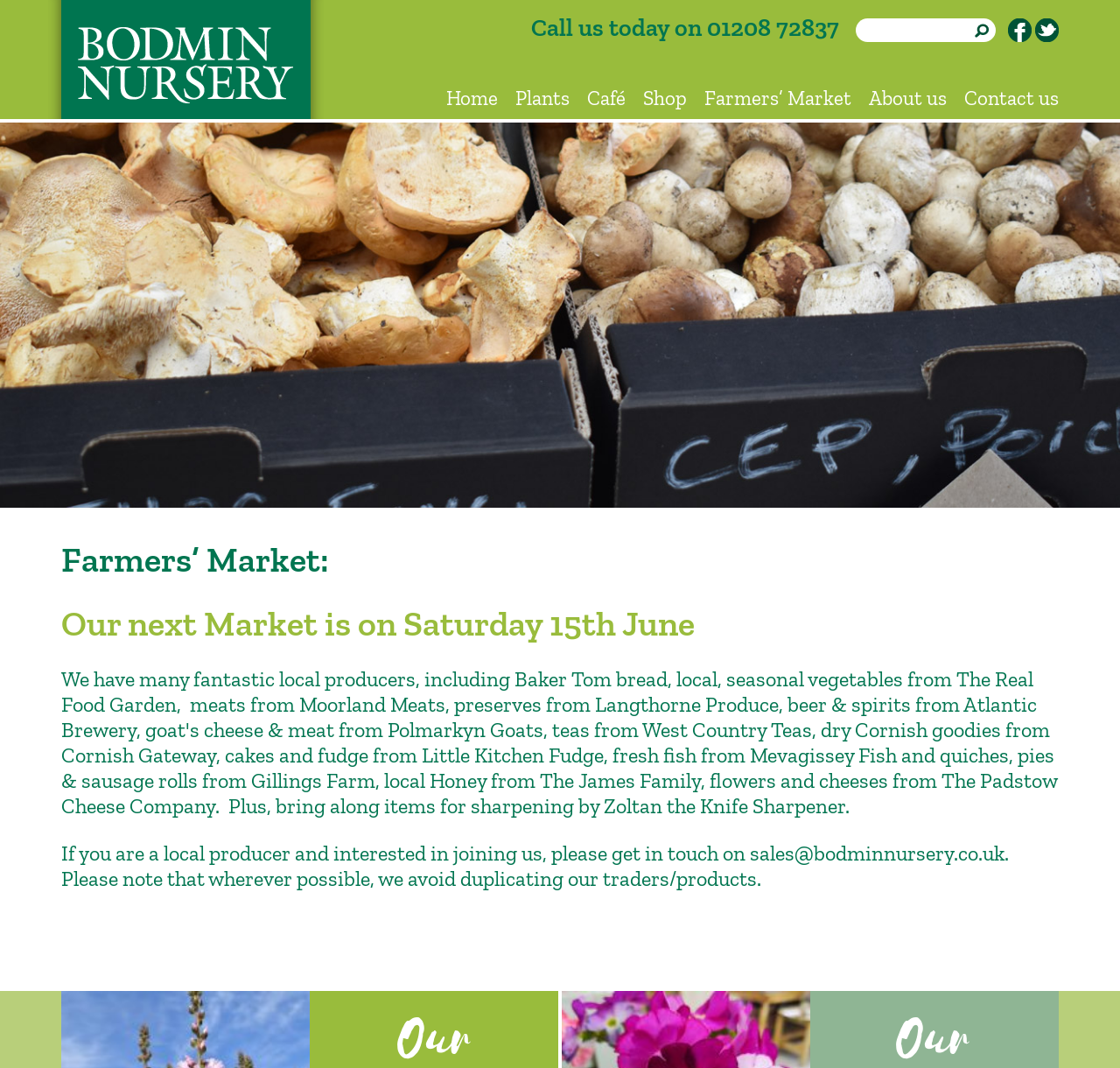Look at the image and give a detailed response to the following question: What is the phone number to call?

I found the phone number by looking at the static text element that says 'Call us today on 01208 72837'.